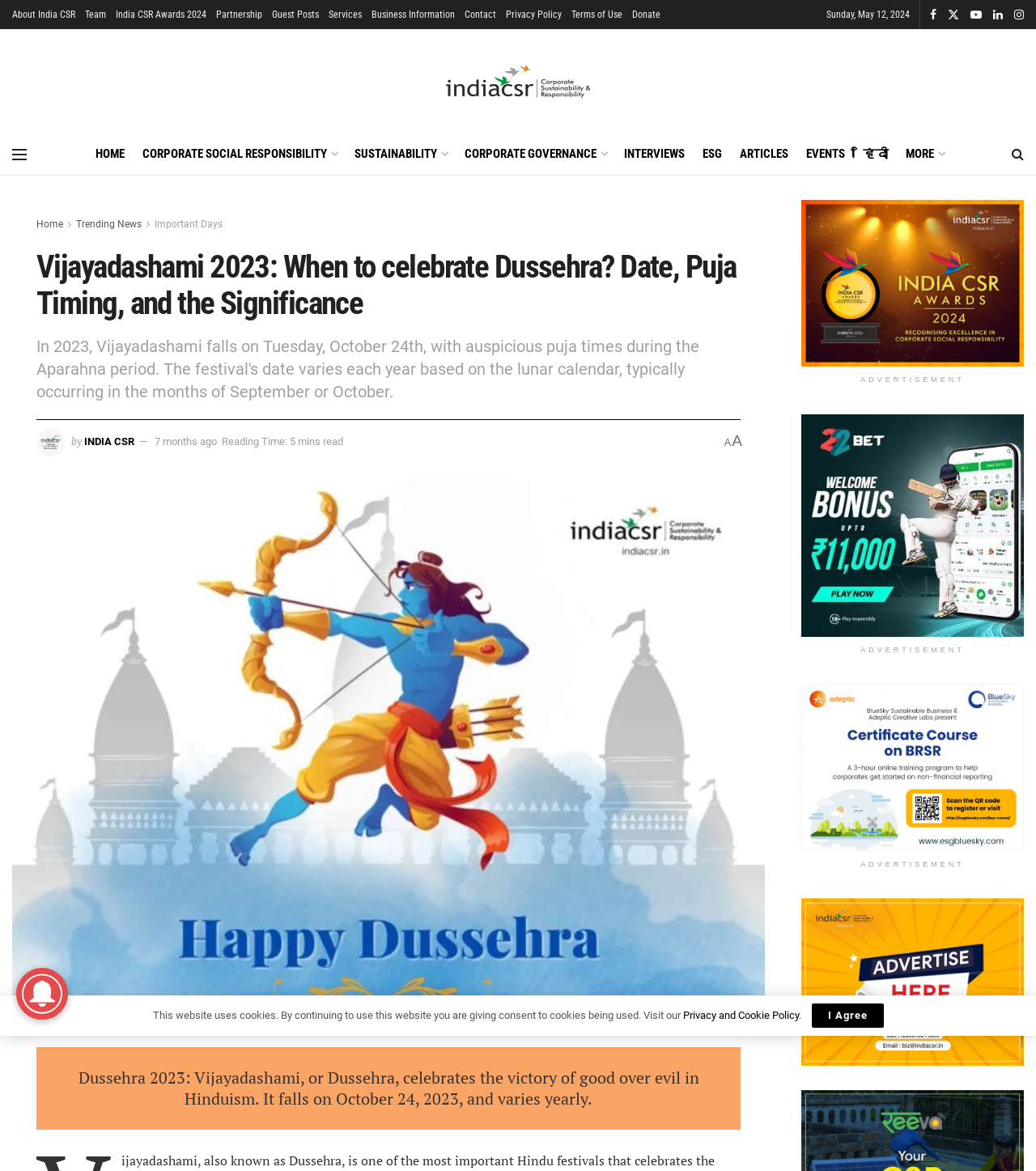Can you specify the bounding box coordinates for the region that should be clicked to fulfill this instruction: "Click on the 'About India CSR' link".

[0.012, 0.0, 0.073, 0.025]